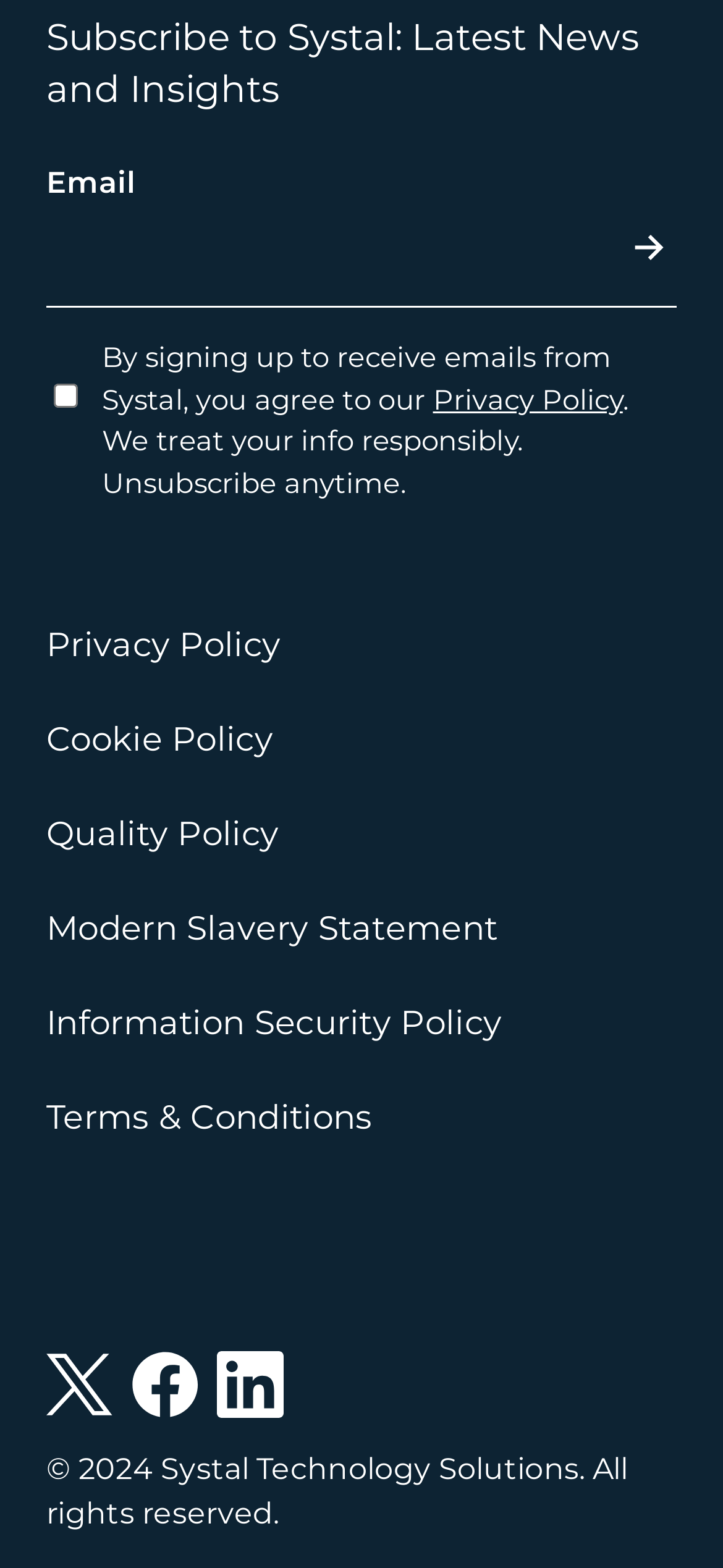Using the given element description, provide the bounding box coordinates (top-left x, top-left y, bottom-right x, bottom-right y) for the corresponding UI element in the screenshot: Privacy Policy

[0.599, 0.243, 0.861, 0.265]